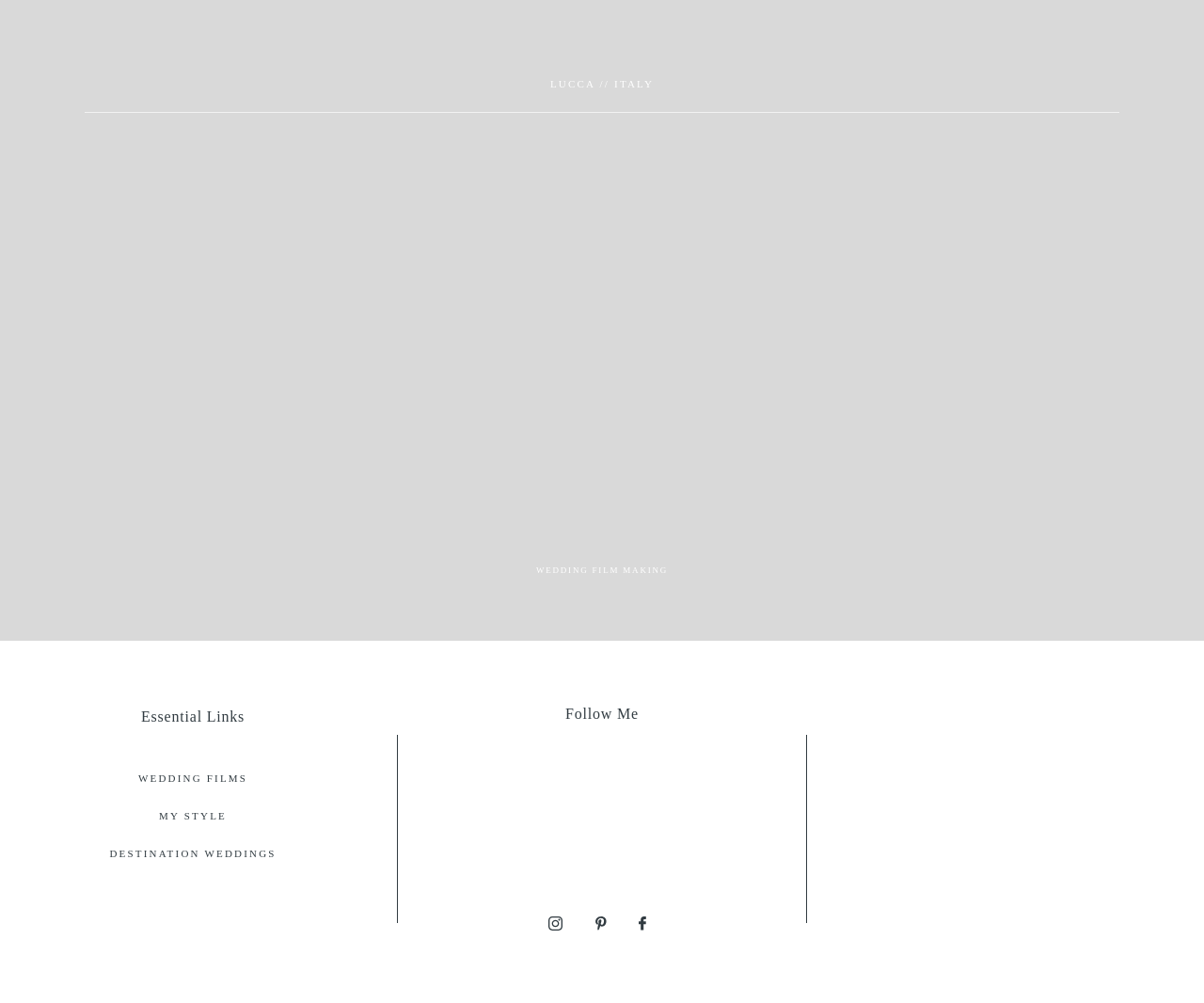Please determine the bounding box coordinates of the area that needs to be clicked to complete this task: 'Read the Journal'. The coordinates must be four float numbers between 0 and 1, formatted as [left, top, right, bottom].

[0.134, 0.885, 0.186, 0.897]